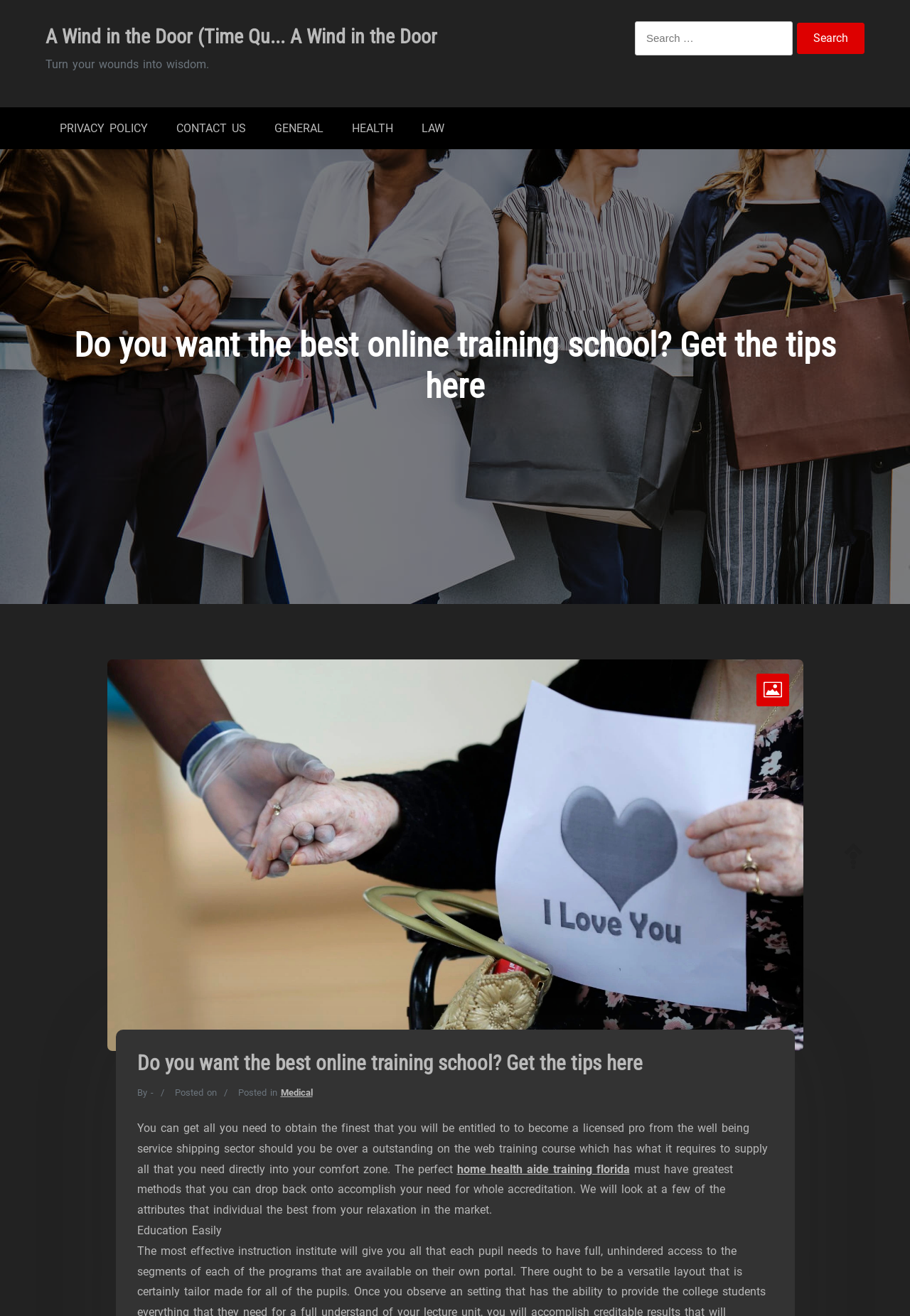Pinpoint the bounding box coordinates for the area that should be clicked to perform the following instruction: "Explore Education Easily".

[0.15, 0.93, 0.243, 0.94]